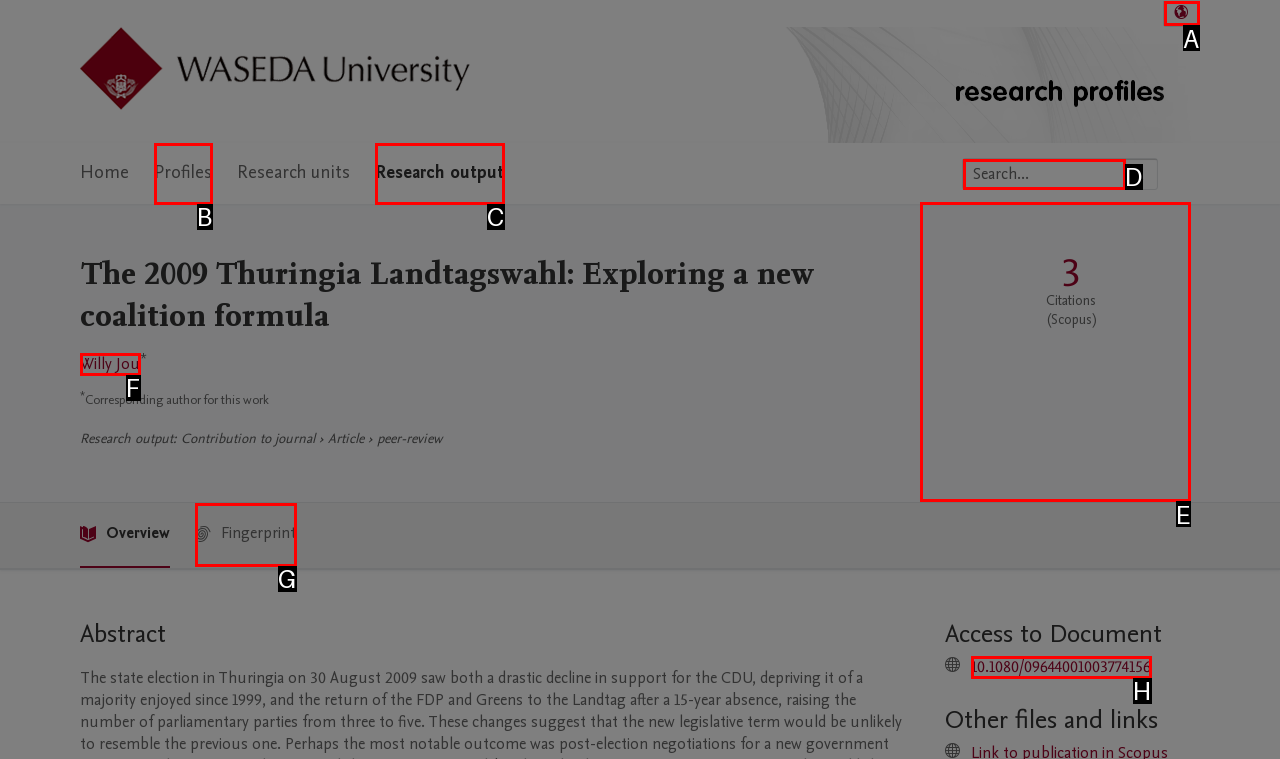Identify which lettered option completes the task: View the publication metrics. Provide the letter of the correct choice.

E